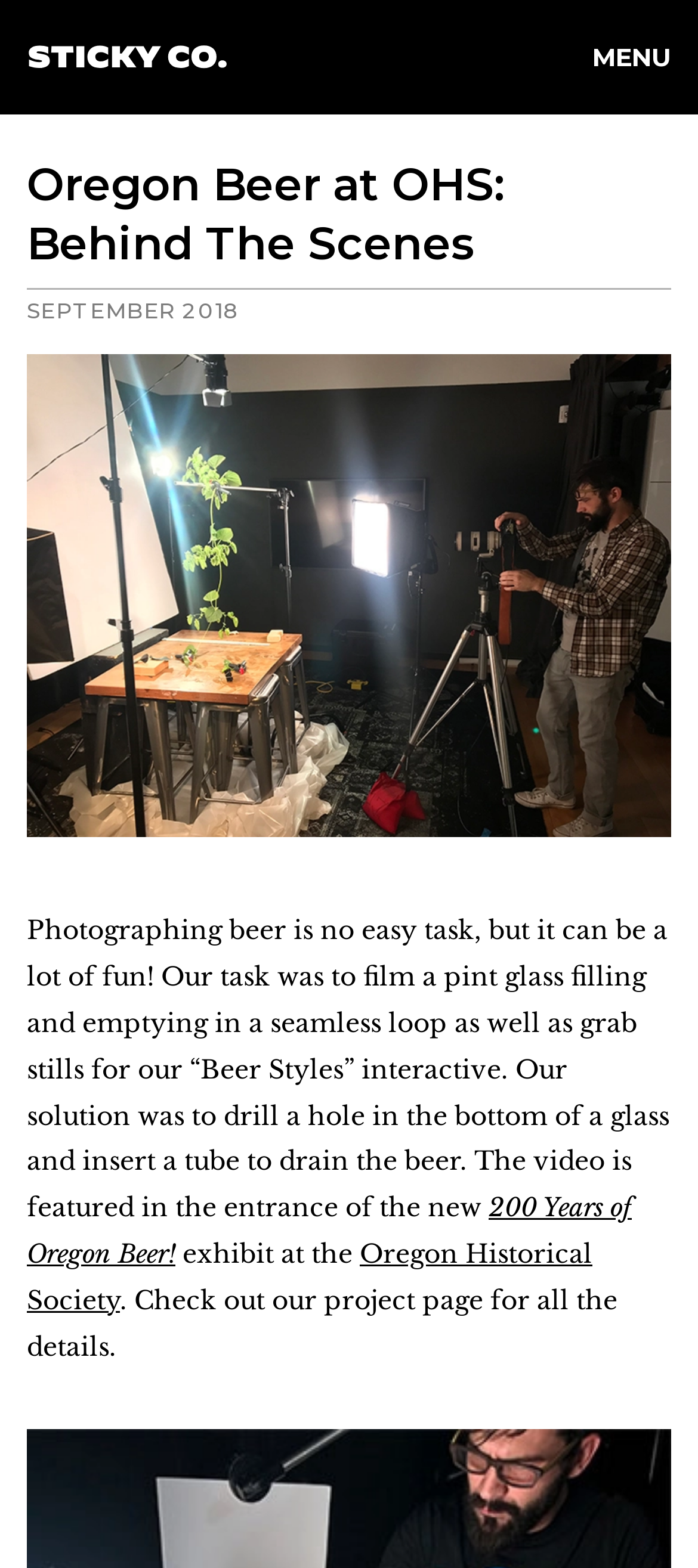What is the name of the interactive? Examine the screenshot and reply using just one word or a brief phrase.

Beer Styles